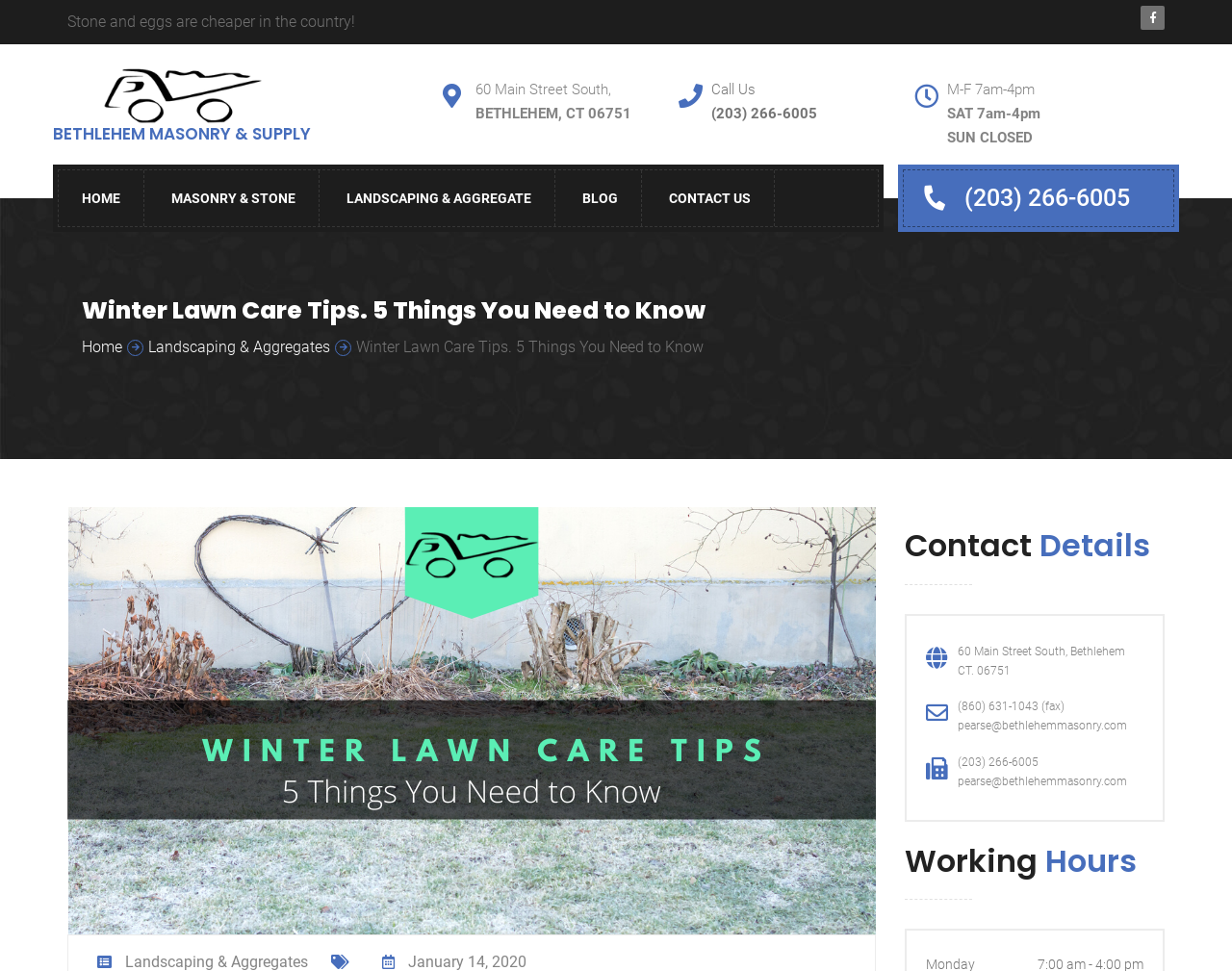Find the bounding box coordinates of the element's region that should be clicked in order to follow the given instruction: "Check the working hours". The coordinates should consist of four float numbers between 0 and 1, i.e., [left, top, right, bottom].

[0.734, 0.868, 0.945, 0.906]